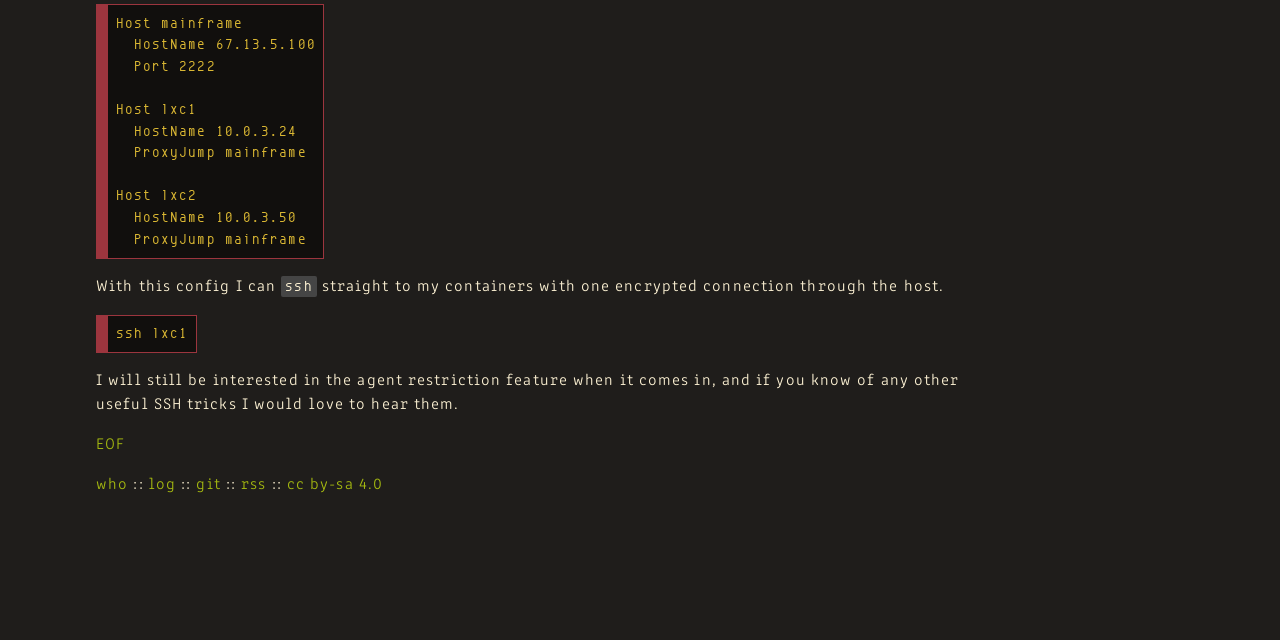Locate the UI element described by cc by-sa 4.0 and provide its bounding box coordinates. Use the format (top-left x, top-left y, bottom-right x, bottom-right y) with all values as floating point numbers between 0 and 1.

[0.224, 0.746, 0.299, 0.771]